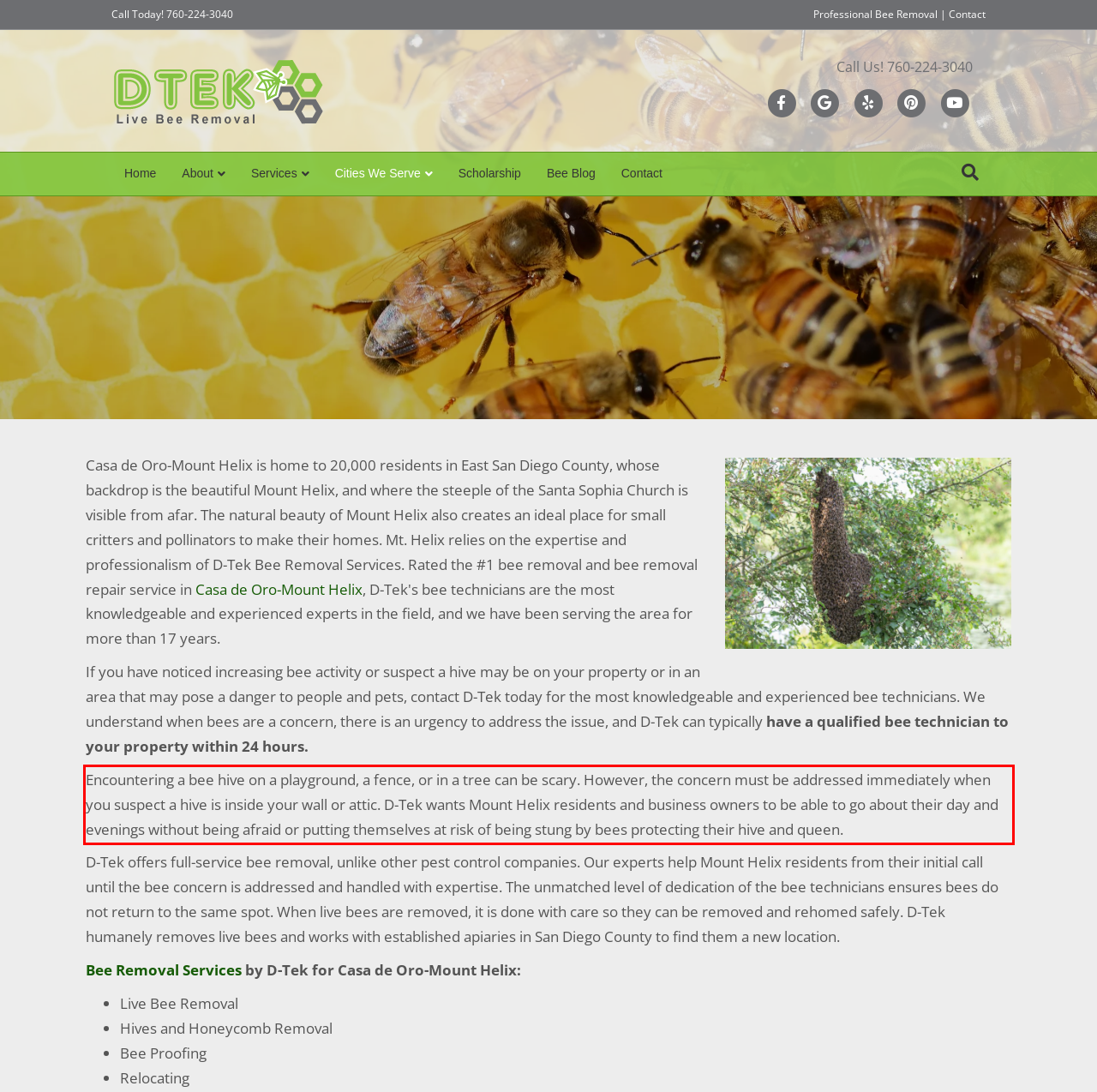Given a webpage screenshot, locate the red bounding box and extract the text content found inside it.

Encountering a bee hive on a playground, a fence, or in a tree can be scary. However, the concern must be addressed immediately when you suspect a hive is inside your wall or attic. D-Tek wants Mount Helix residents and business owners to be able to go about their day and evenings without being afraid or putting themselves at risk of being stung by bees protecting their hive and queen.